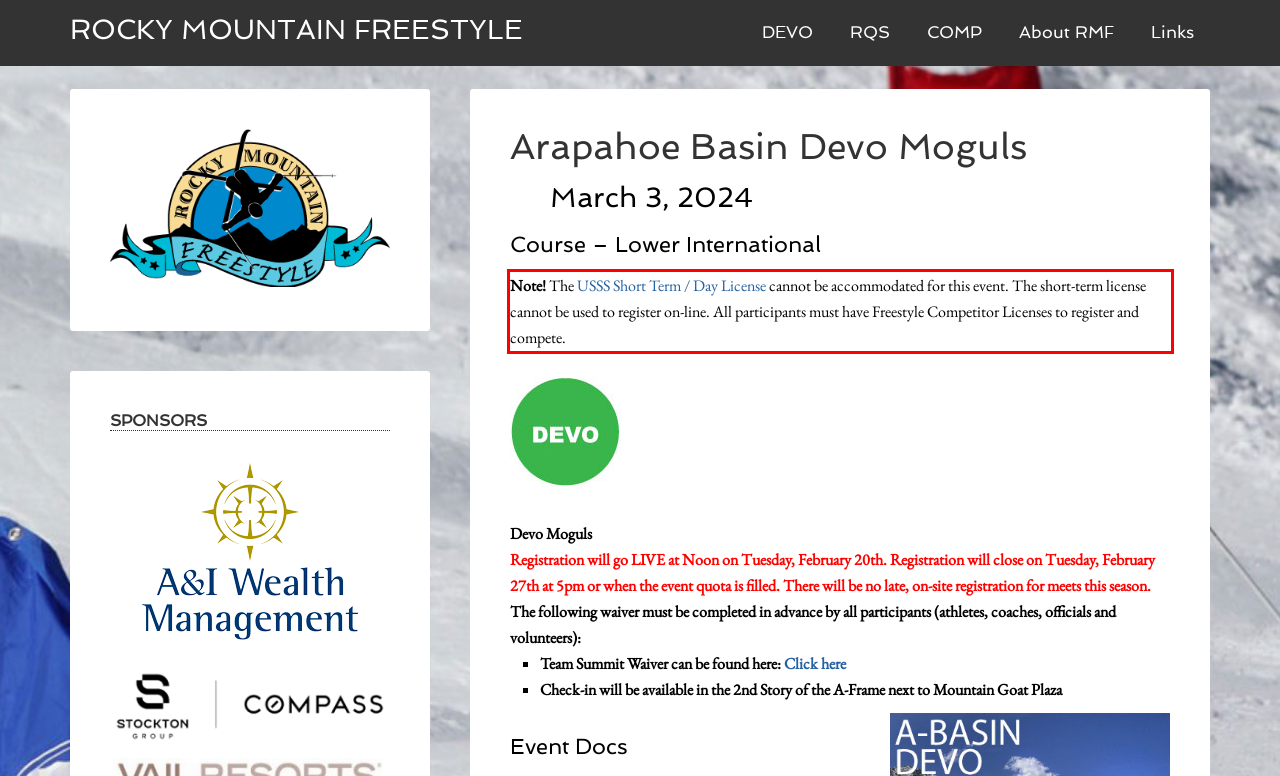Observe the screenshot of the webpage, locate the red bounding box, and extract the text content within it.

Note! The USSS Short Term / Day License cannot be accommodated for this event. The short-term license cannot be used to register on-line. All participants must have Freestyle Competitor Licenses to register and compete.